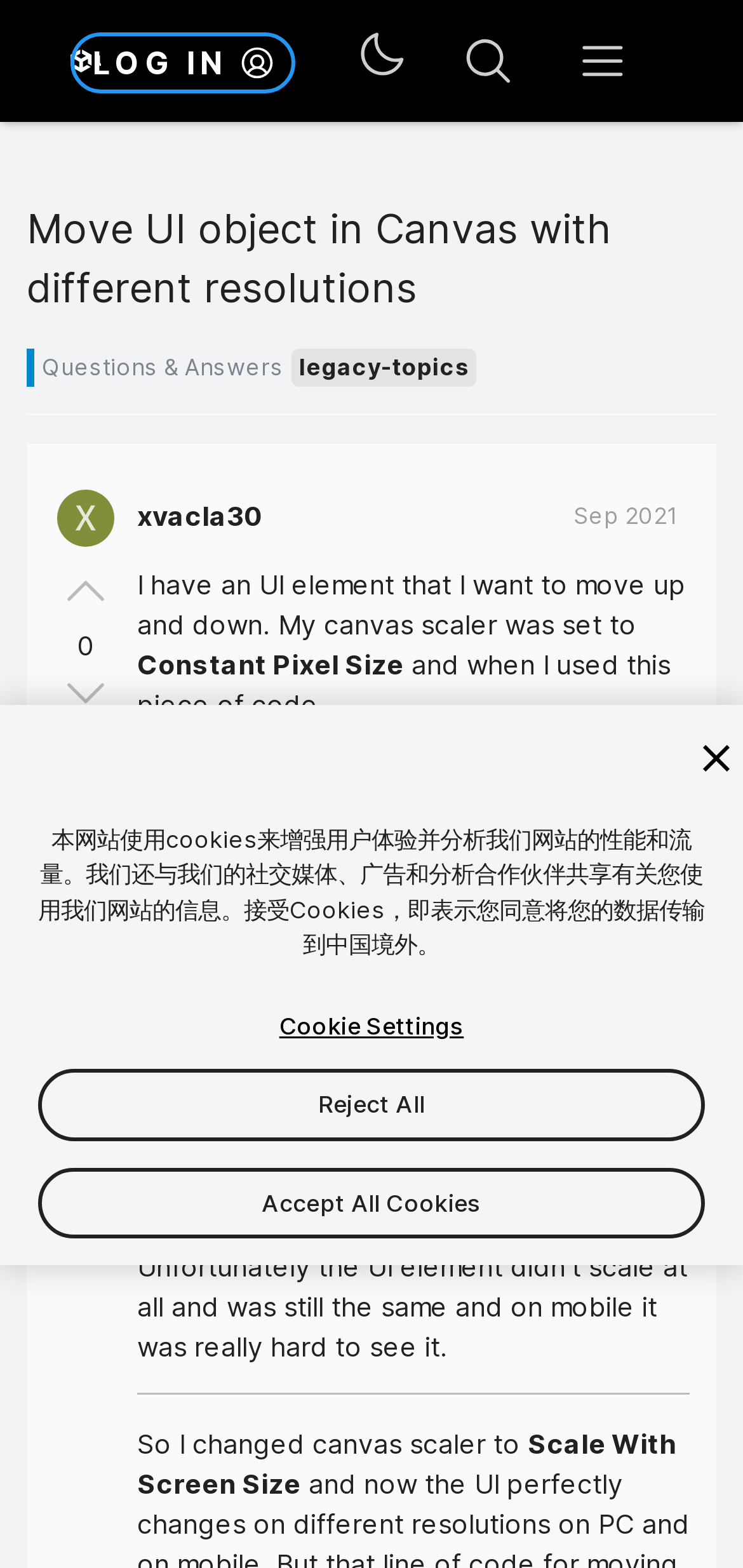Please identify the coordinates of the bounding box that should be clicked to fulfill this instruction: "Click the LOG IN button".

[0.094, 0.021, 0.397, 0.06]